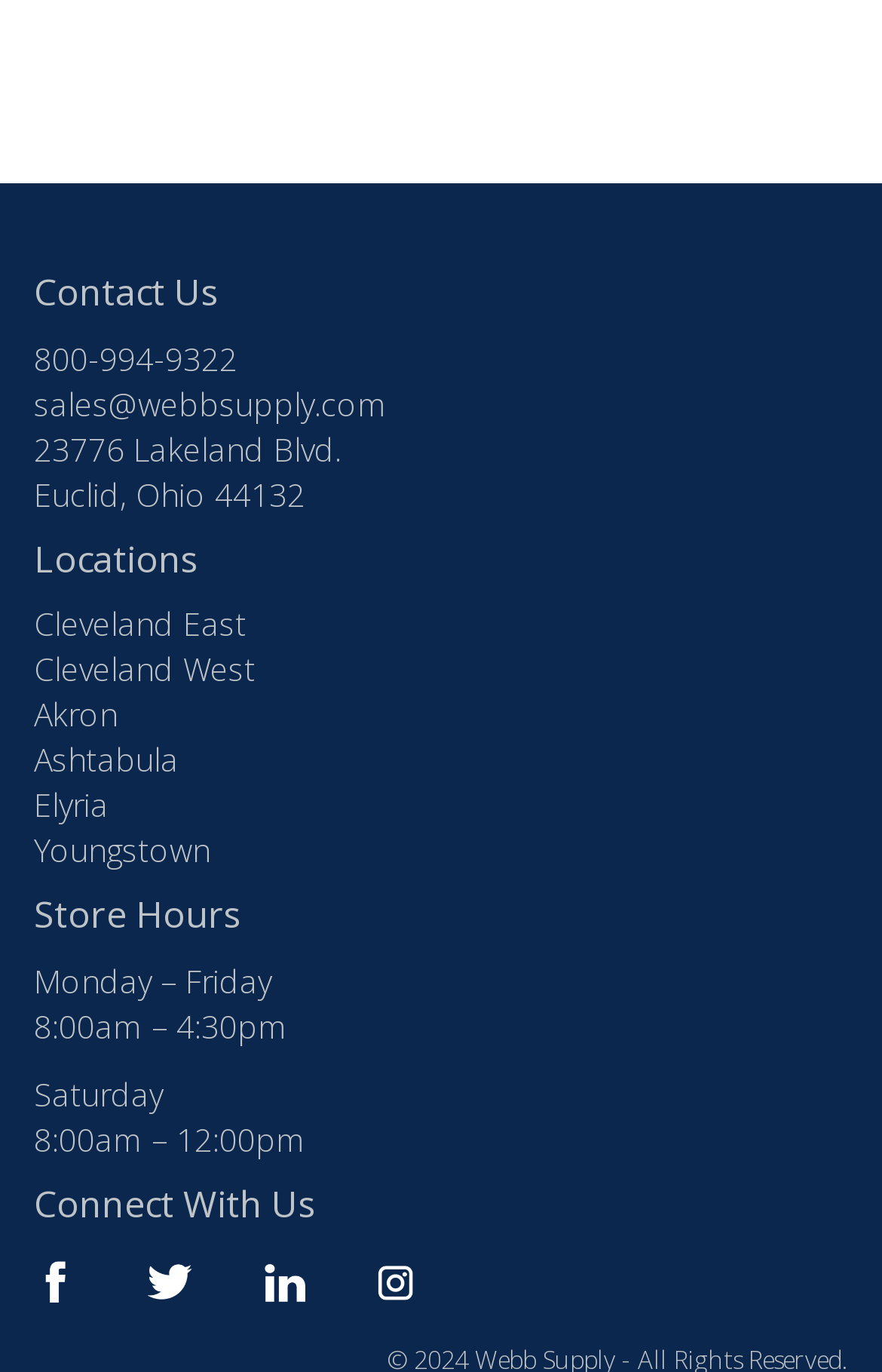Provide a brief response to the question below using a single word or phrase: 
How many social media platforms are listed?

4